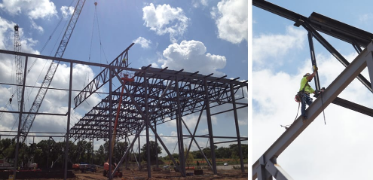What is the expected increase in the facility's size after the expansion?
Provide a well-explained and detailed answer to the question.

According to the caption, the facility will increase in size from 50,000 square feet to 90,000 square feet, resulting in an increase of 40,000 square feet.